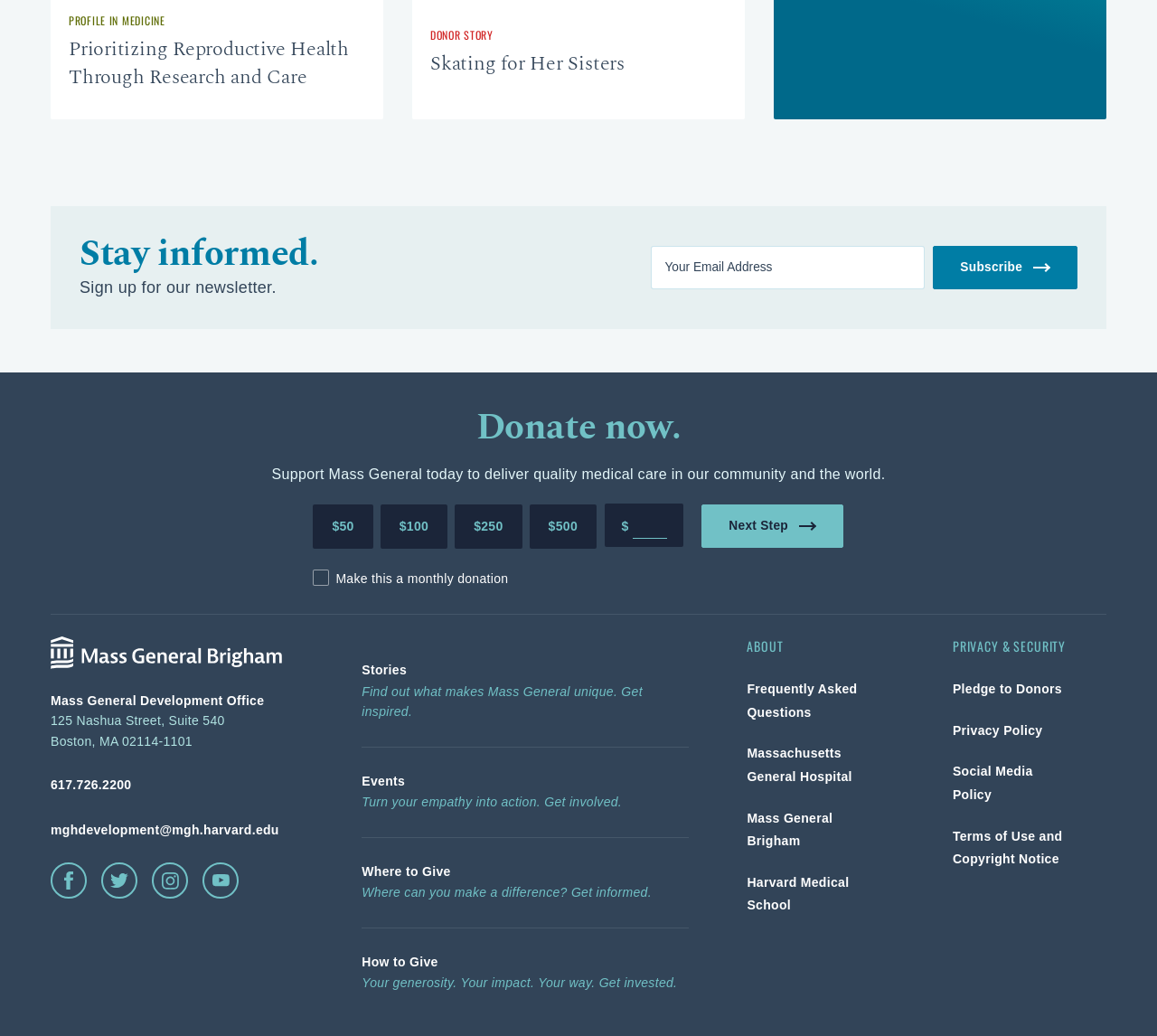Answer the following in one word or a short phrase: 
What is the main purpose of this webpage?

Donation